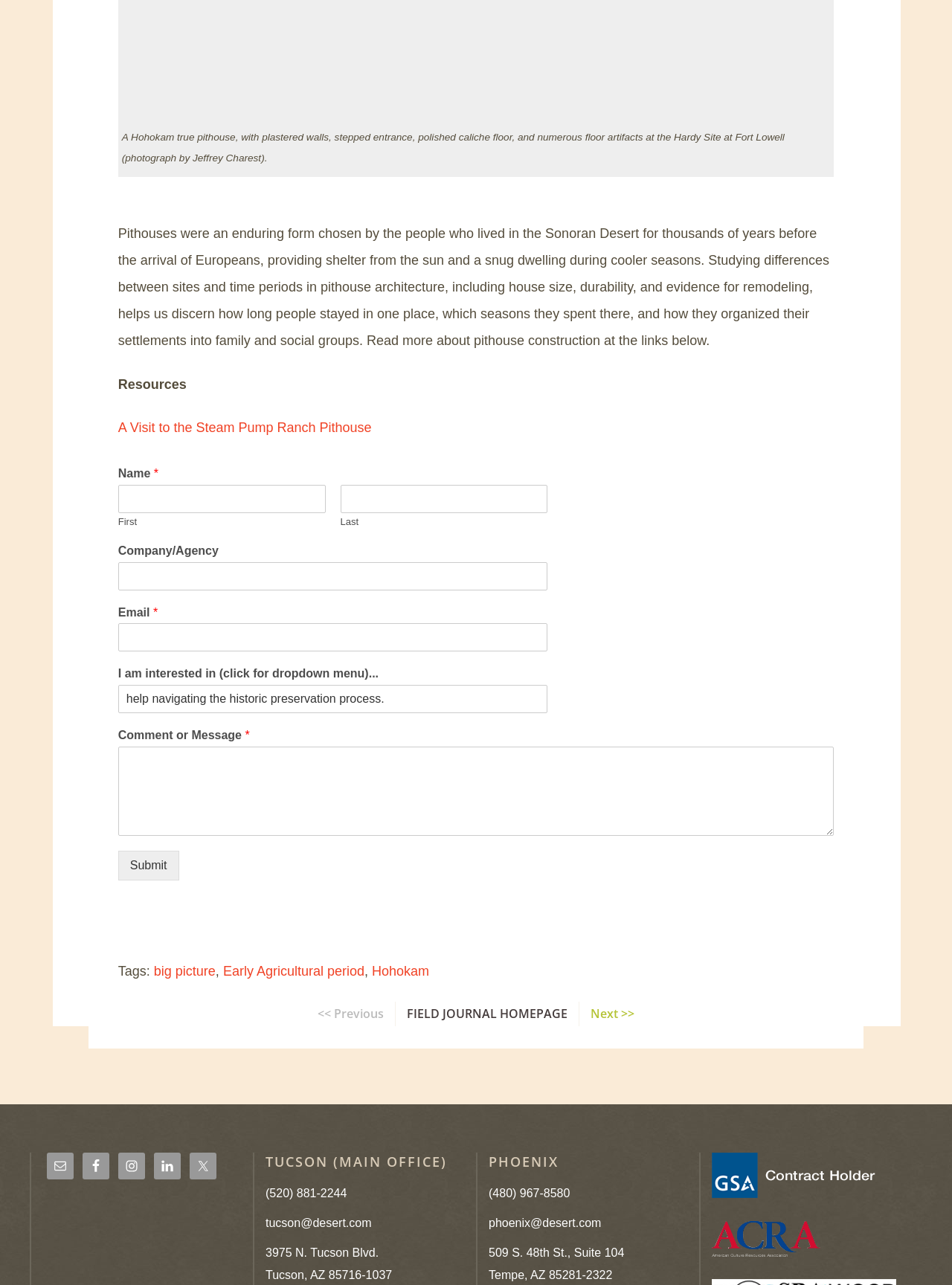Identify the bounding box coordinates for the element you need to click to achieve the following task: "Enter your name". The coordinates must be four float values ranging from 0 to 1, formatted as [left, top, right, bottom].

[0.124, 0.377, 0.342, 0.399]